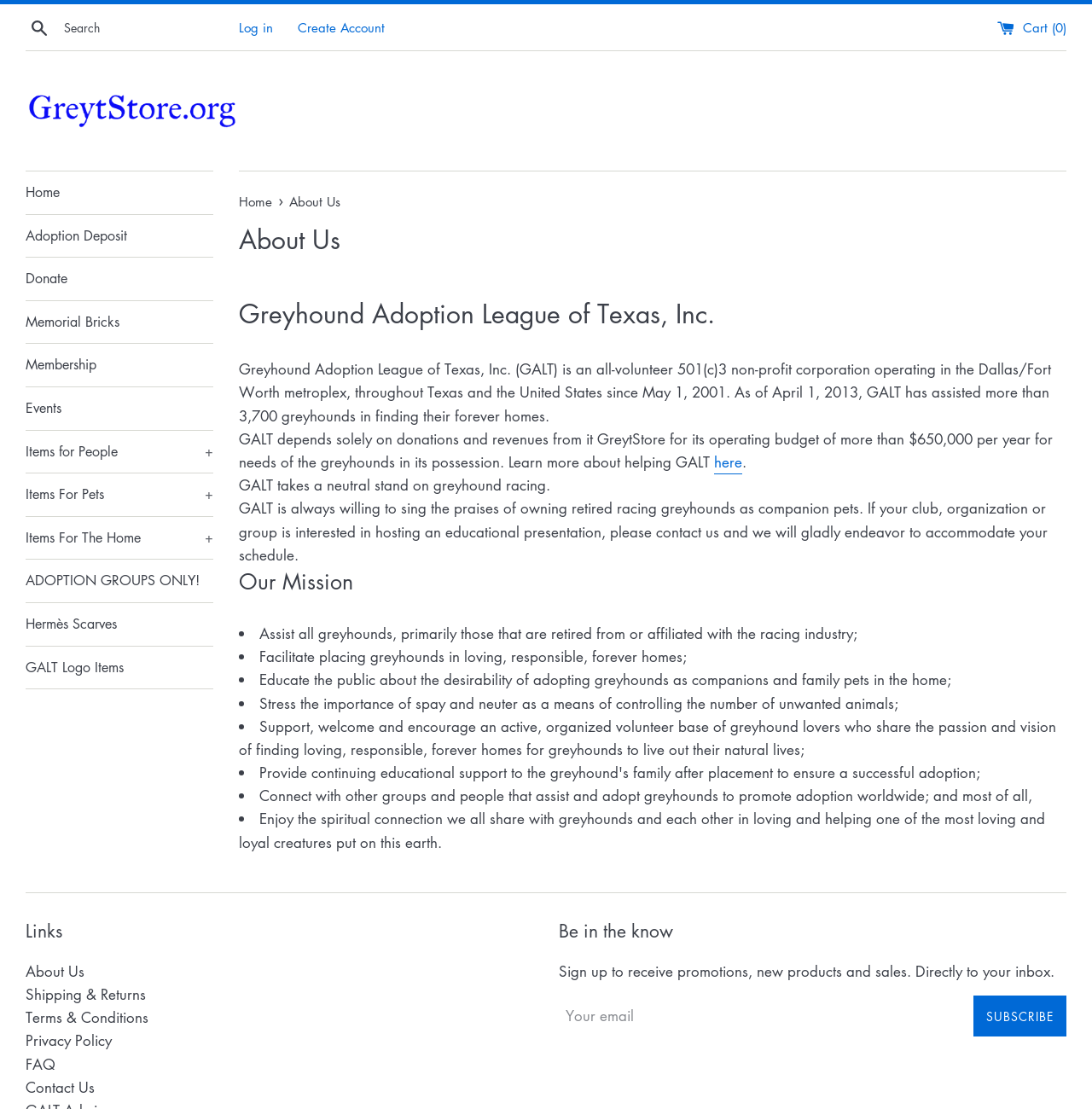Please determine the bounding box coordinates for the UI element described here. Use the format (top-left x, top-left y, bottom-right x, bottom-right y) with values bounded between 0 and 1: FAQ

[0.023, 0.95, 0.051, 0.968]